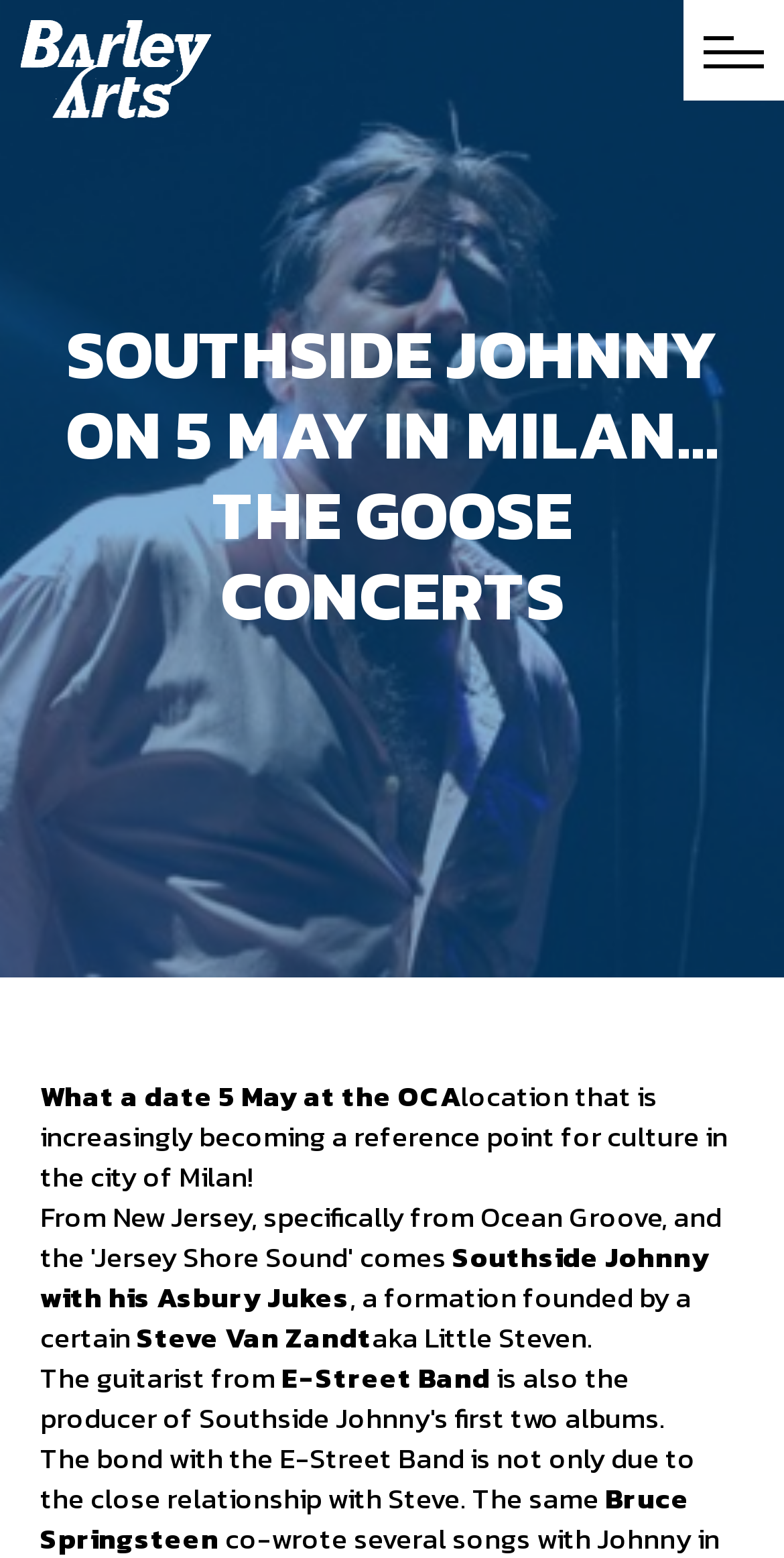Please provide a detailed answer to the question below based on the screenshot: 
Who is the founder of the formation Asbury Jukes?

I found the answer by looking at the StaticText elements with the text 'Southside Johnny with his Asbury Jukes' which indicates that Southside Johnny is the one with the formation Asbury Jukes, implying that he is the founder.